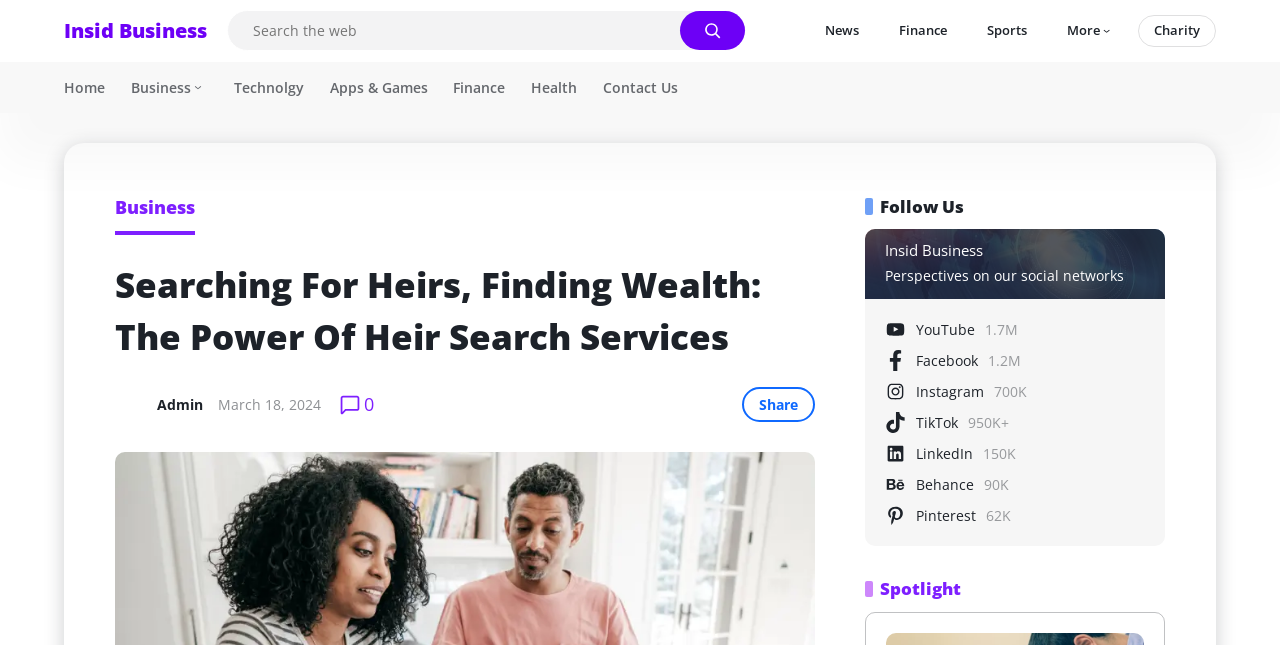Locate the bounding box coordinates of the element's region that should be clicked to carry out the following instruction: "Contact Us". The coordinates need to be four float numbers between 0 and 1, i.e., [left, top, right, bottom].

[0.471, 0.119, 0.529, 0.152]